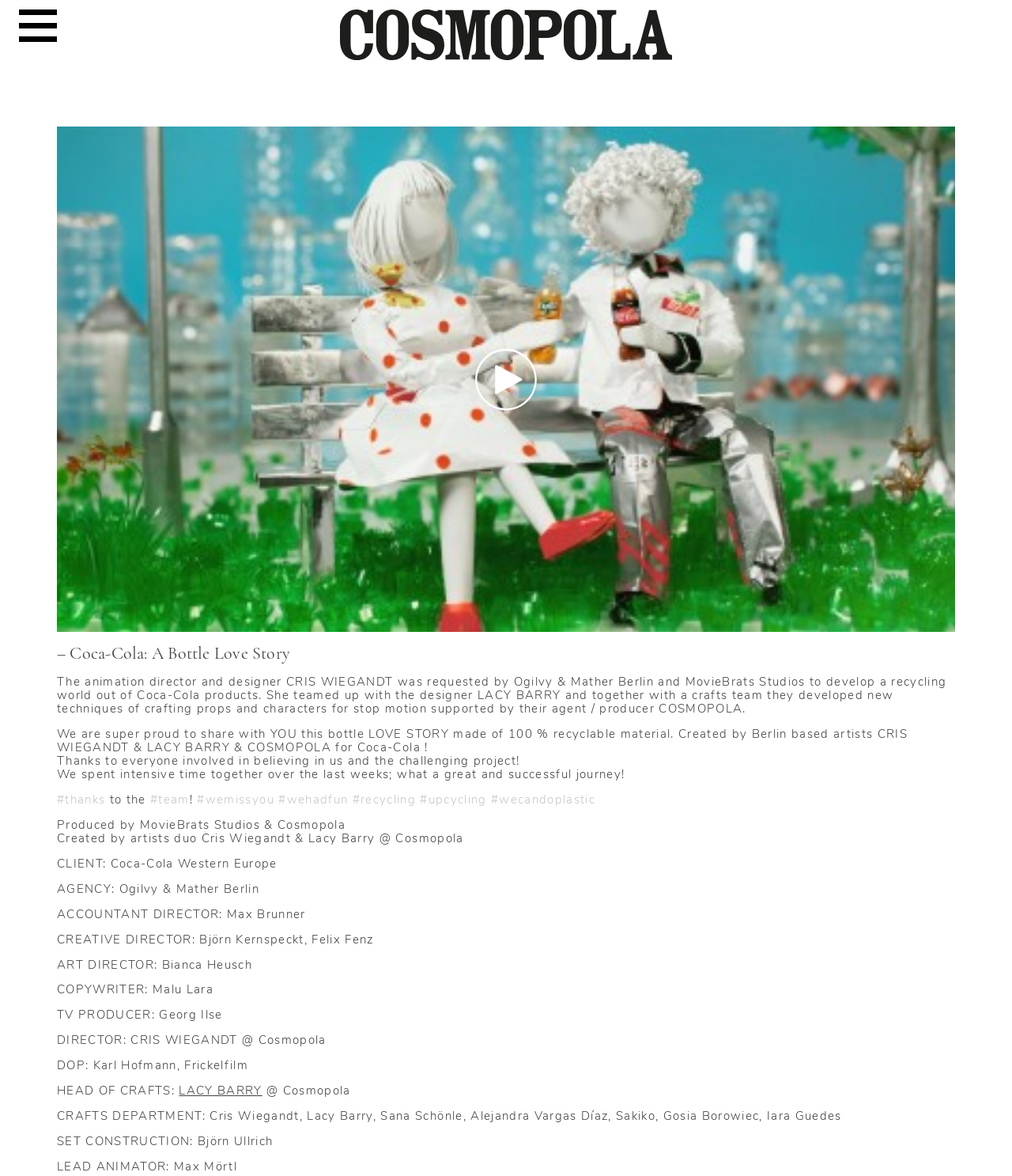Extract the bounding box coordinates for the UI element described by the text: "Curtain Styles & Window Ideas". The coordinates should be in the form of [left, top, right, bottom] with values between 0 and 1.

None